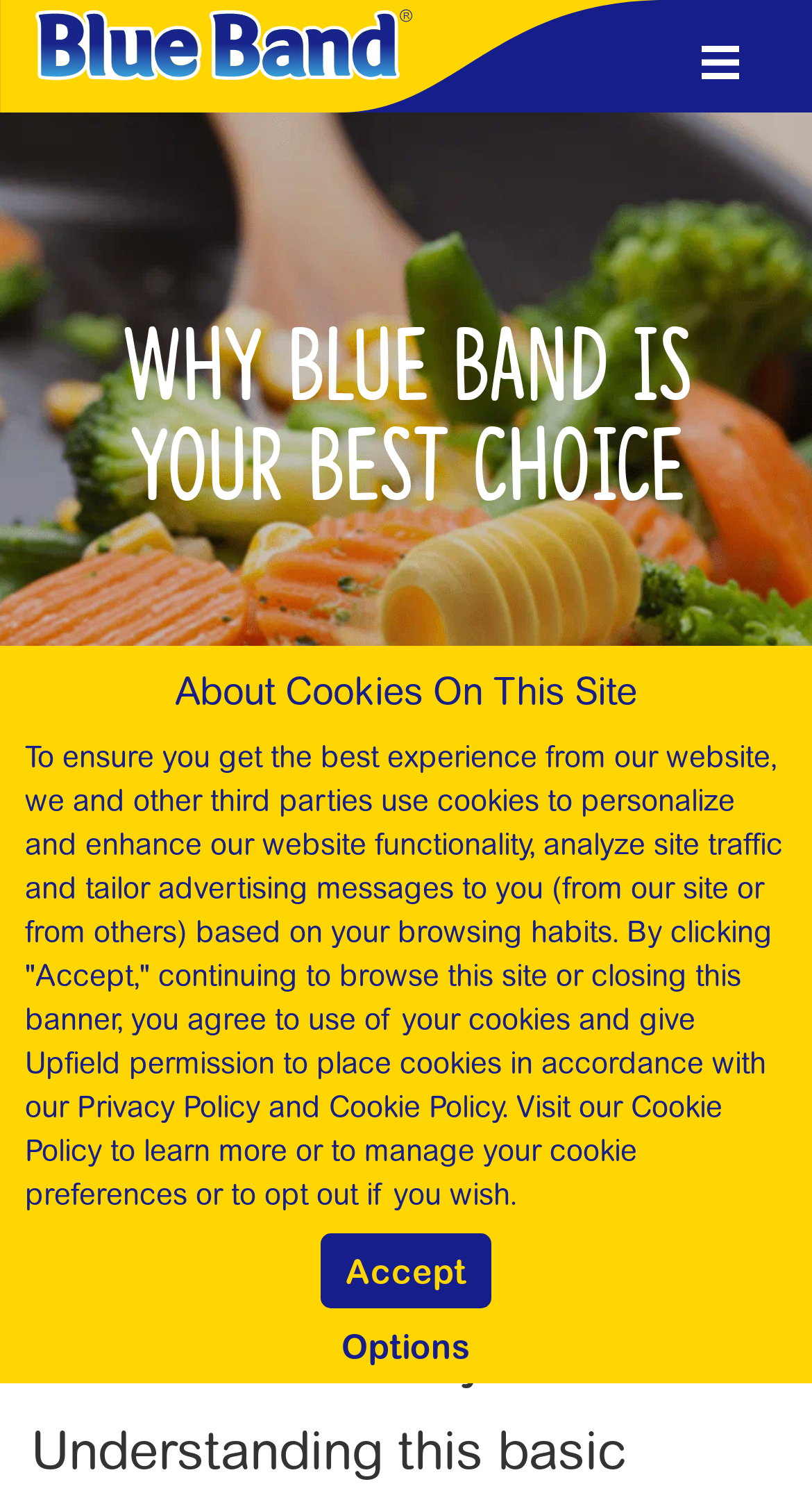Identify the bounding box coordinates of the element that should be clicked to fulfill this task: "View the article". The coordinates should be provided as four float numbers between 0 and 1, i.e., [left, top, right, bottom].

[0.0, 0.075, 1.0, 0.64]